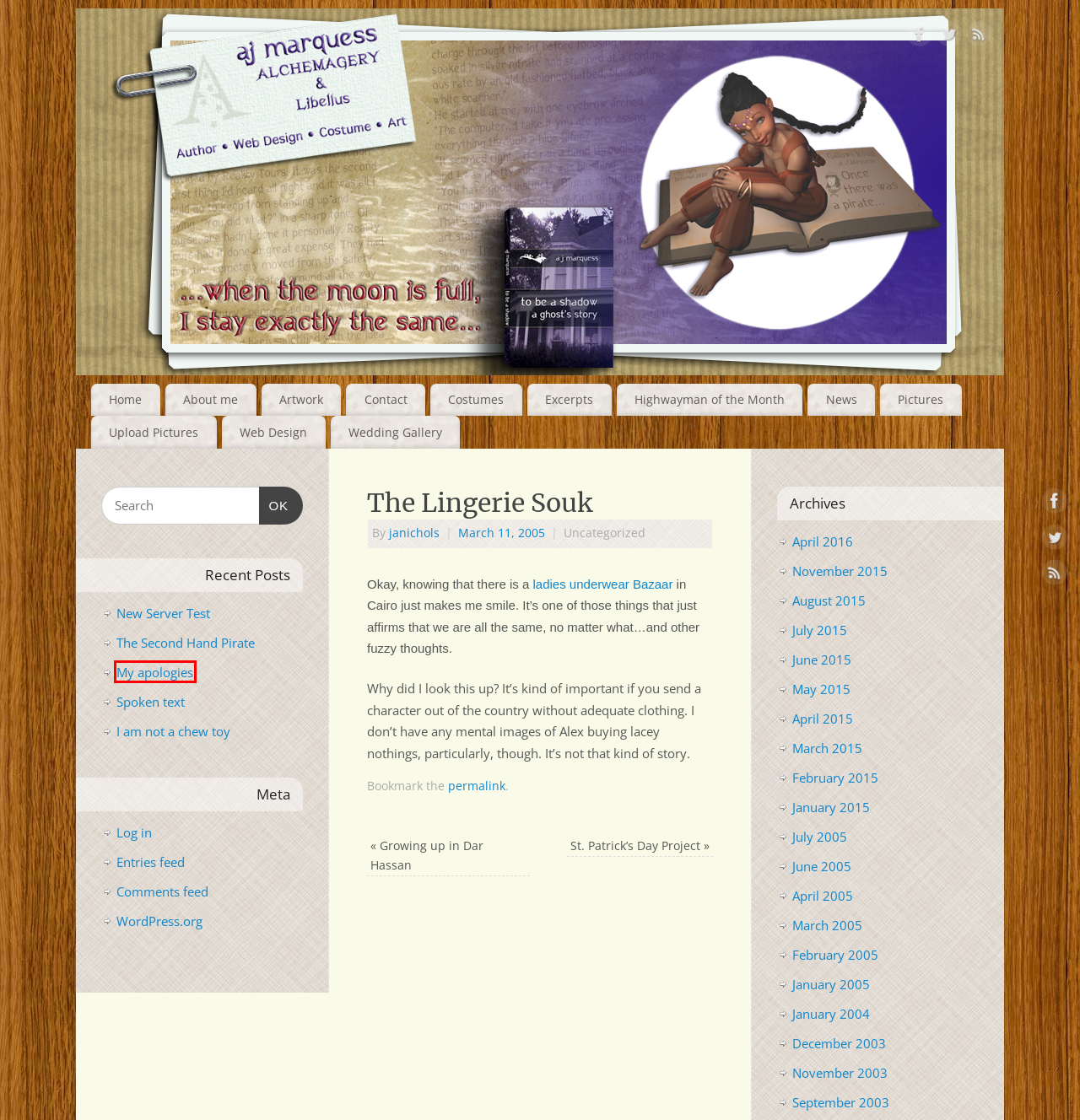You have received a screenshot of a webpage with a red bounding box indicating a UI element. Please determine the most fitting webpage description that matches the new webpage after clicking on the indicated element. The choices are:
A. March 2005 – Neferset.com
B. St. Patrick’s Day Project – Neferset.com
C. News – Neferset.com
D. April 2005 – Neferset.com
E. January 2004 – Neferset.com
F. July 2015 – Neferset.com
G. My apologies – Neferset.com
H. Arabian nighties | Salon.com

G